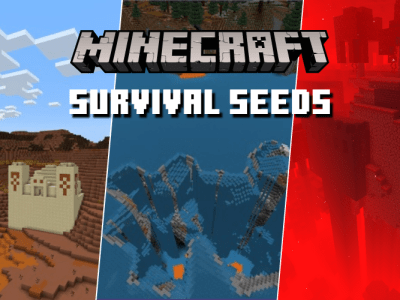How many snapshots of the Minecraft environment are shown?
Answer the question with a single word or phrase derived from the image.

Three